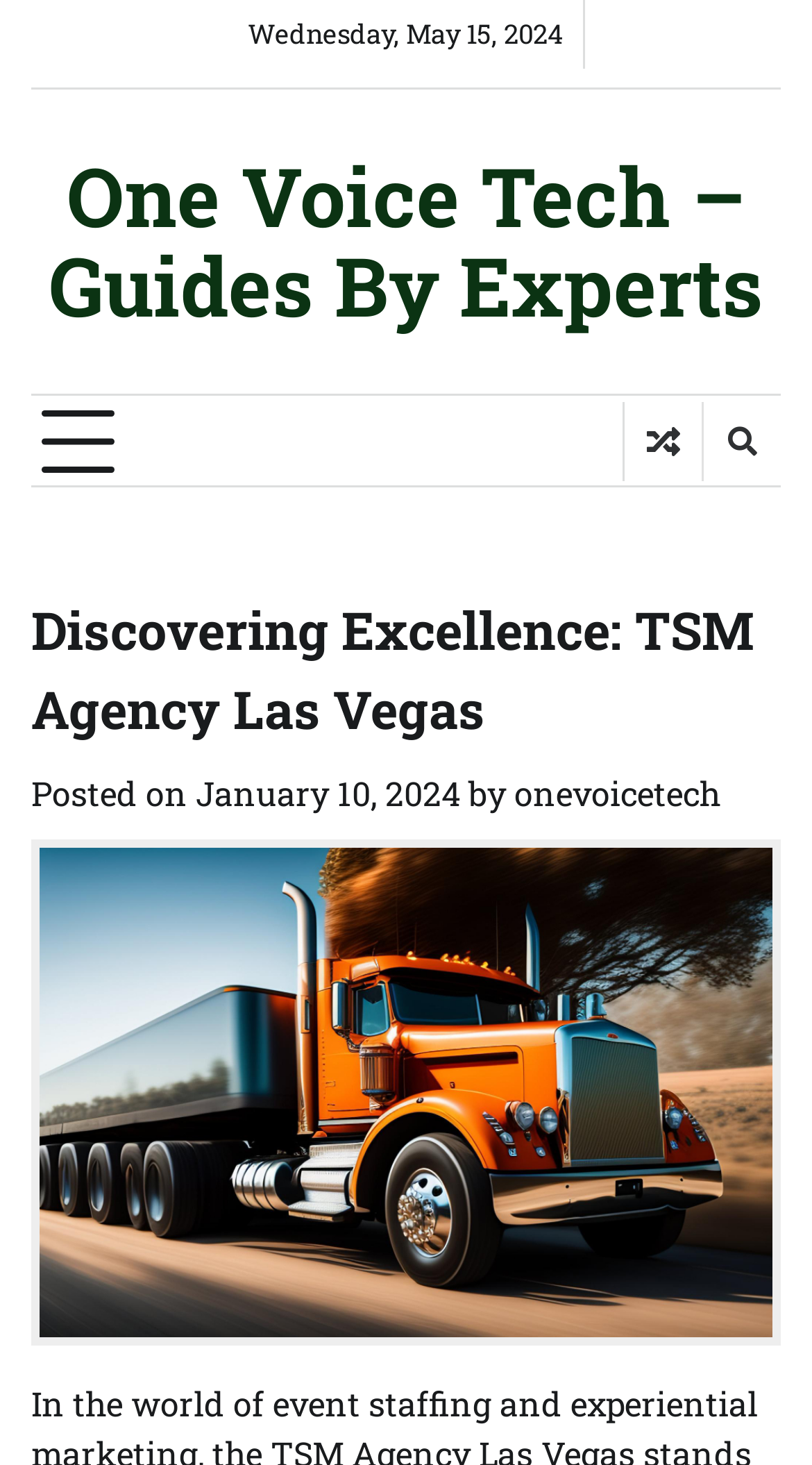Offer a meticulous caption that includes all visible features of the webpage.

The webpage appears to be a blog or article page, with a focus on the title "Discovering Excellence: TSM Agency Las Vegas" at the top center of the page. Below the title, there is a header section that contains the date "Wednesday, May 15, 2024" at the top left, and a link to "One Voice Tech – Guides By Experts" at the top right.

On the top right corner, there are three icons: a button with no text, a link with a font awesome icon "\uf074", and another link with a font awesome icon "\uf002". These icons are positioned horizontally, with the button on the left and the two links on the right.

Below the header section, there is a main content area that contains a heading with the same title as the page, "Discovering Excellence: TSM Agency Las Vegas". This heading is centered at the top of the main content area. Below the heading, there is a section that displays the posting information, including the text "Posted on", a link to the date "January 10, 2024", and the text "by" followed by a link to the author "onevoicetech". This section is positioned at the top left of the main content area.